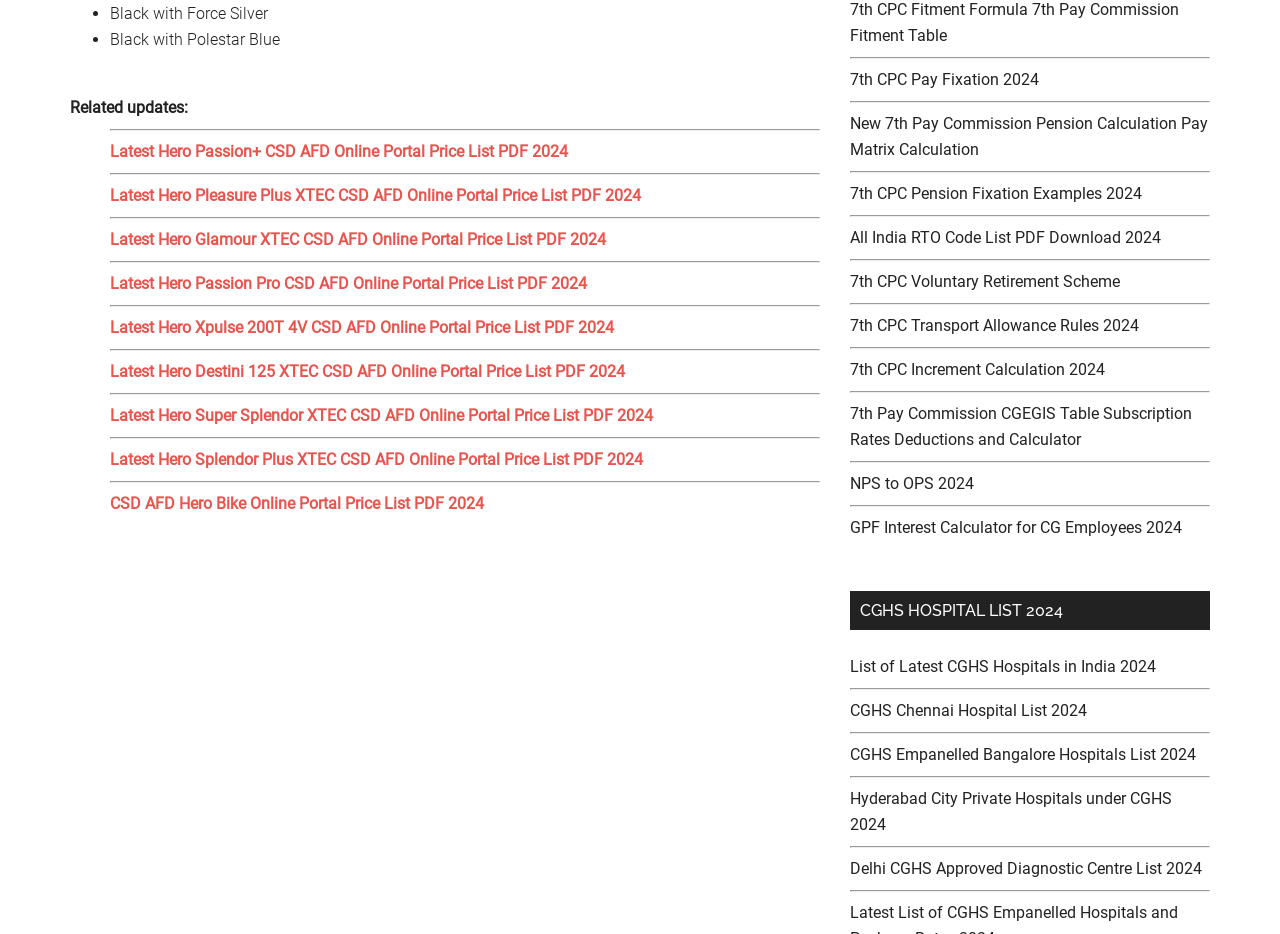Please determine the bounding box coordinates of the element's region to click for the following instruction: "Explore CGHS HOSPITAL LIST 2024".

[0.664, 0.633, 0.945, 0.675]